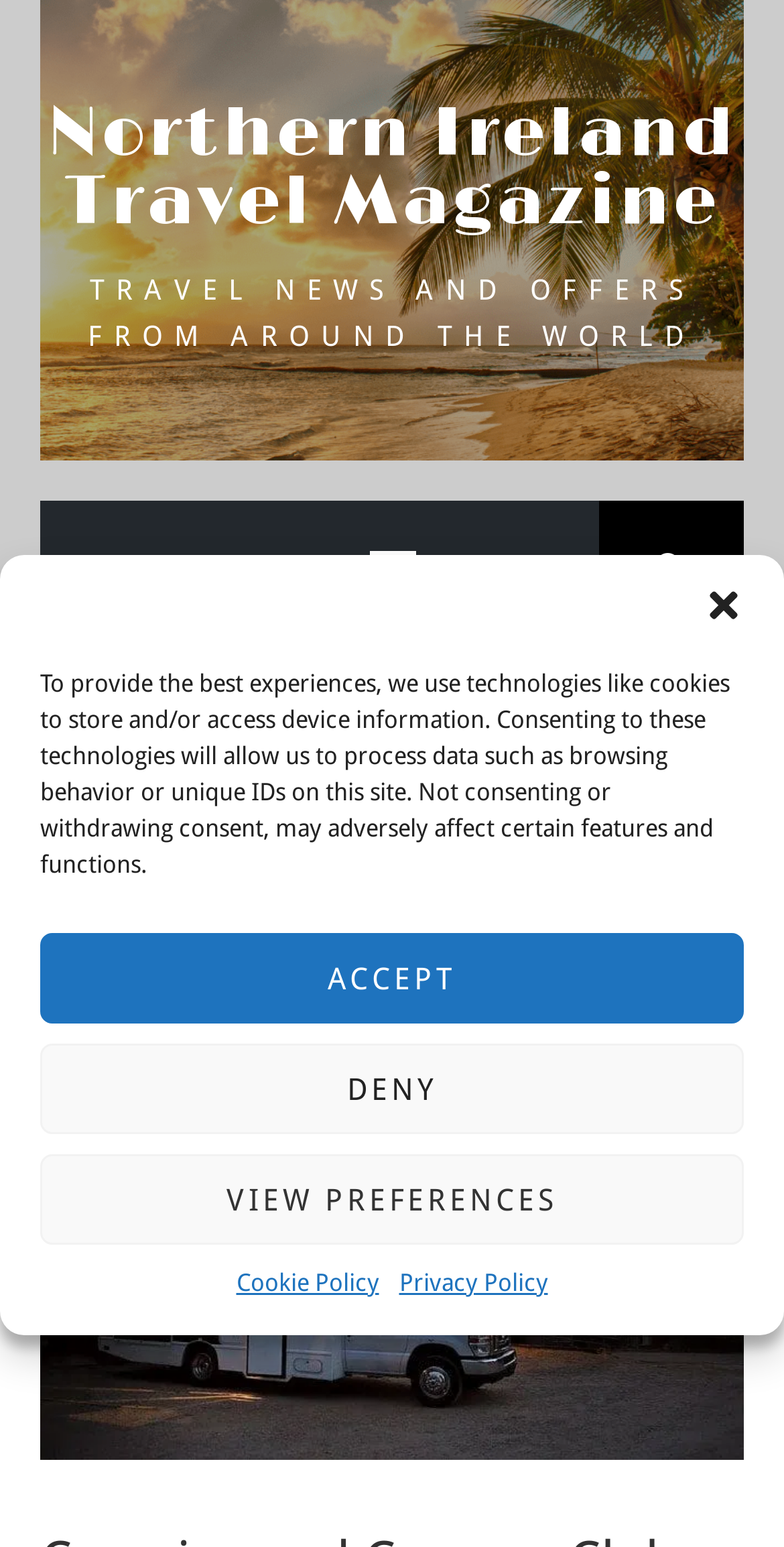Identify the bounding box coordinates for the UI element described as follows: Home. Use the format (top-left x, top-left y, bottom-right x, bottom-right y) and ensure all values are floating point numbers between 0 and 1.

[0.051, 0.456, 0.197, 0.476]